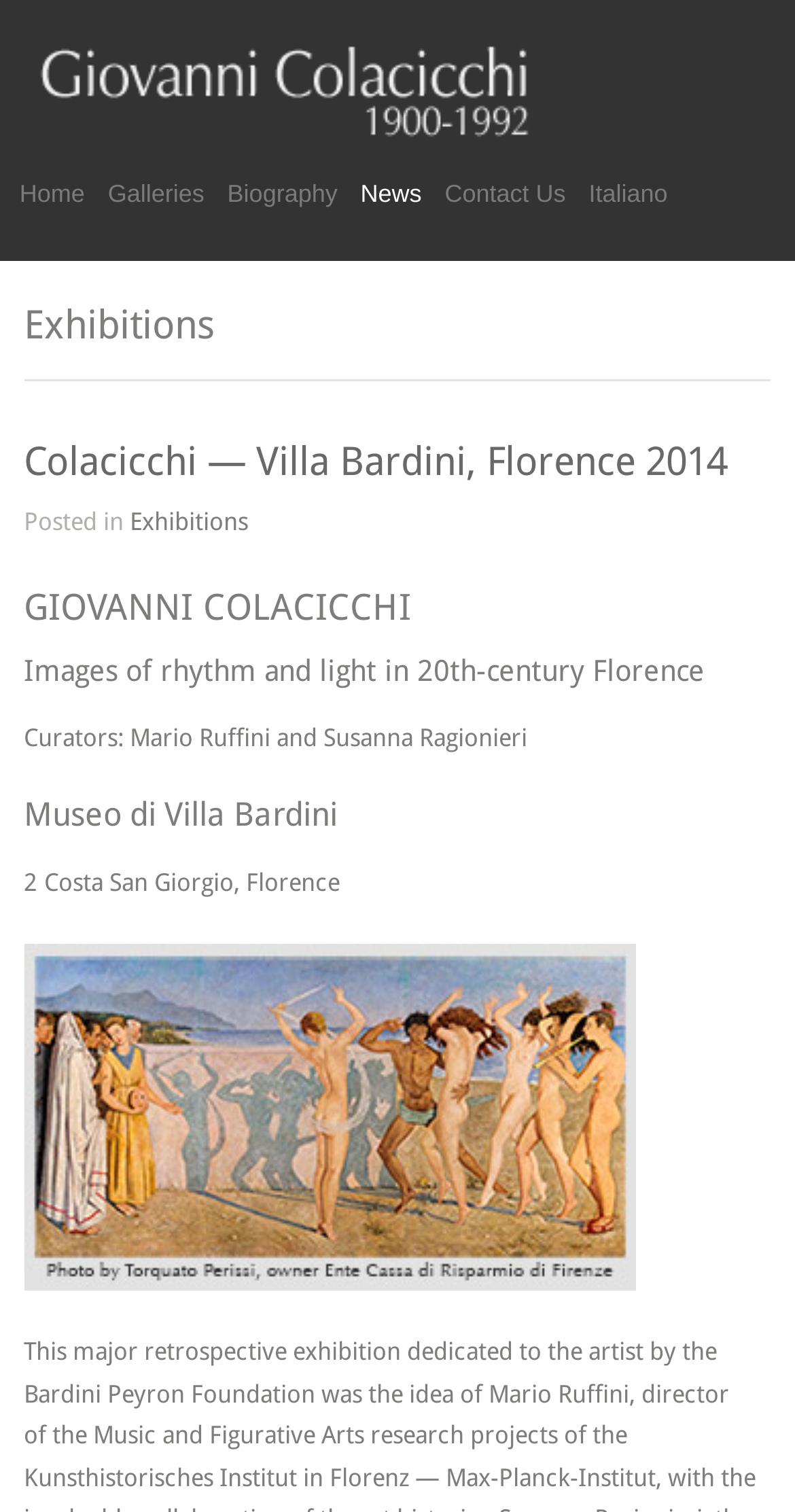Based on the image, give a detailed response to the question: Who are the curators of the exhibition?

The curators of the exhibition can be found in the static text element below the exhibition title, which reads 'Curators: Mario Ruffini and Susanna Ragionieri'.